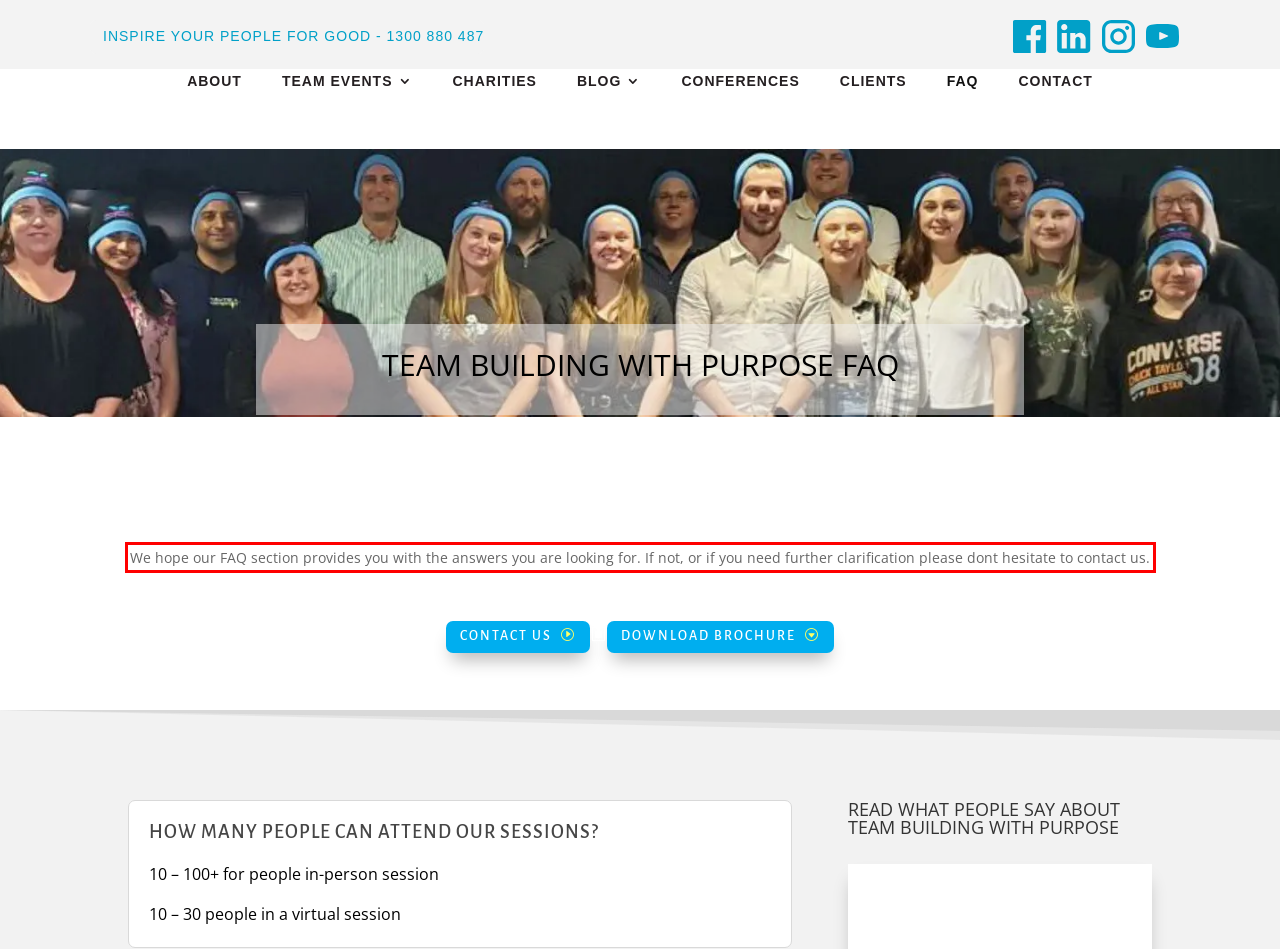Given a webpage screenshot, locate the red bounding box and extract the text content found inside it.

We hope our FAQ section provides you with the answers you are looking for. If not, or if you need further clarification please dont hesitate to contact us.